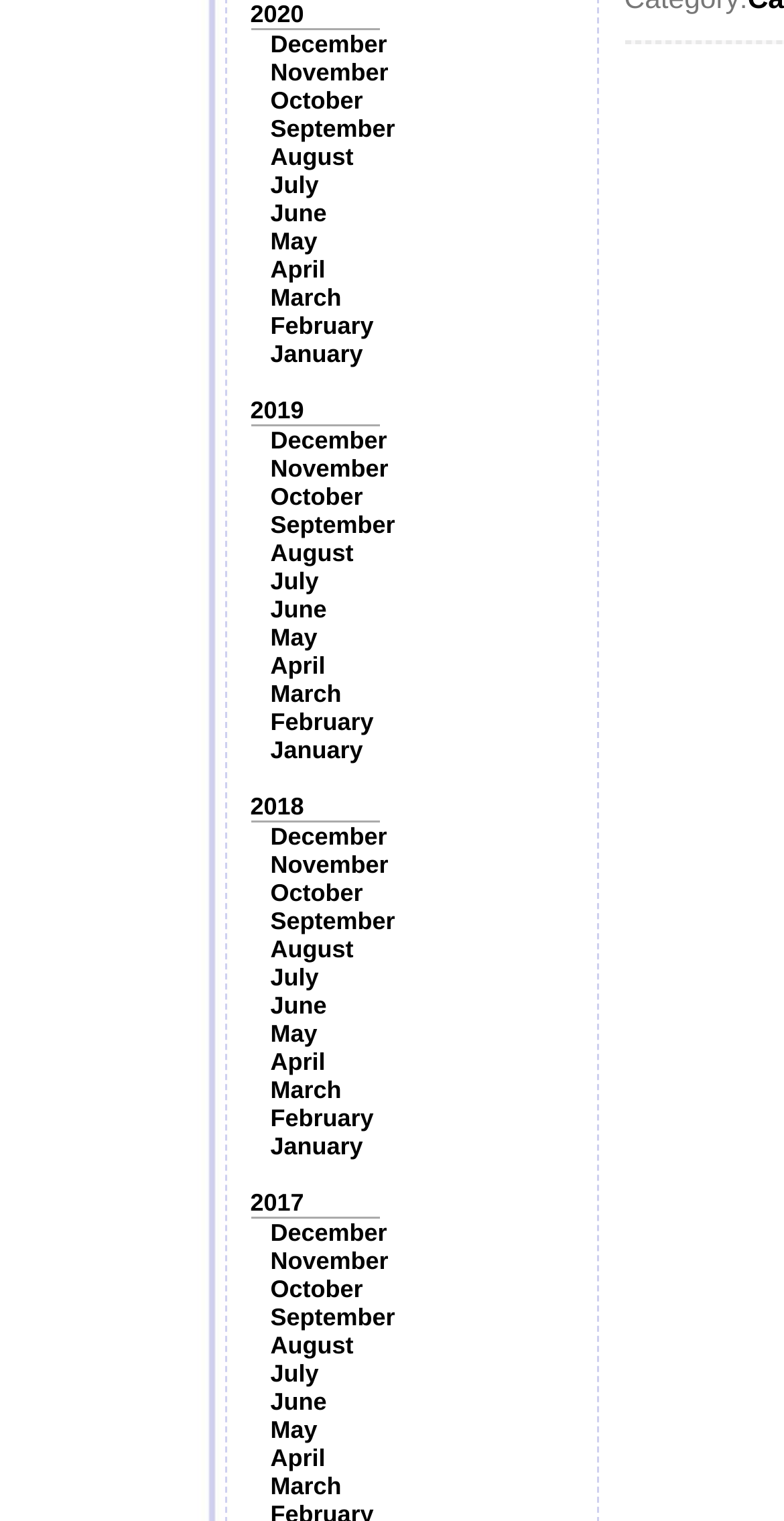Identify the bounding box coordinates of the part that should be clicked to carry out this instruction: "Go to January 2020".

[0.345, 0.223, 0.463, 0.242]